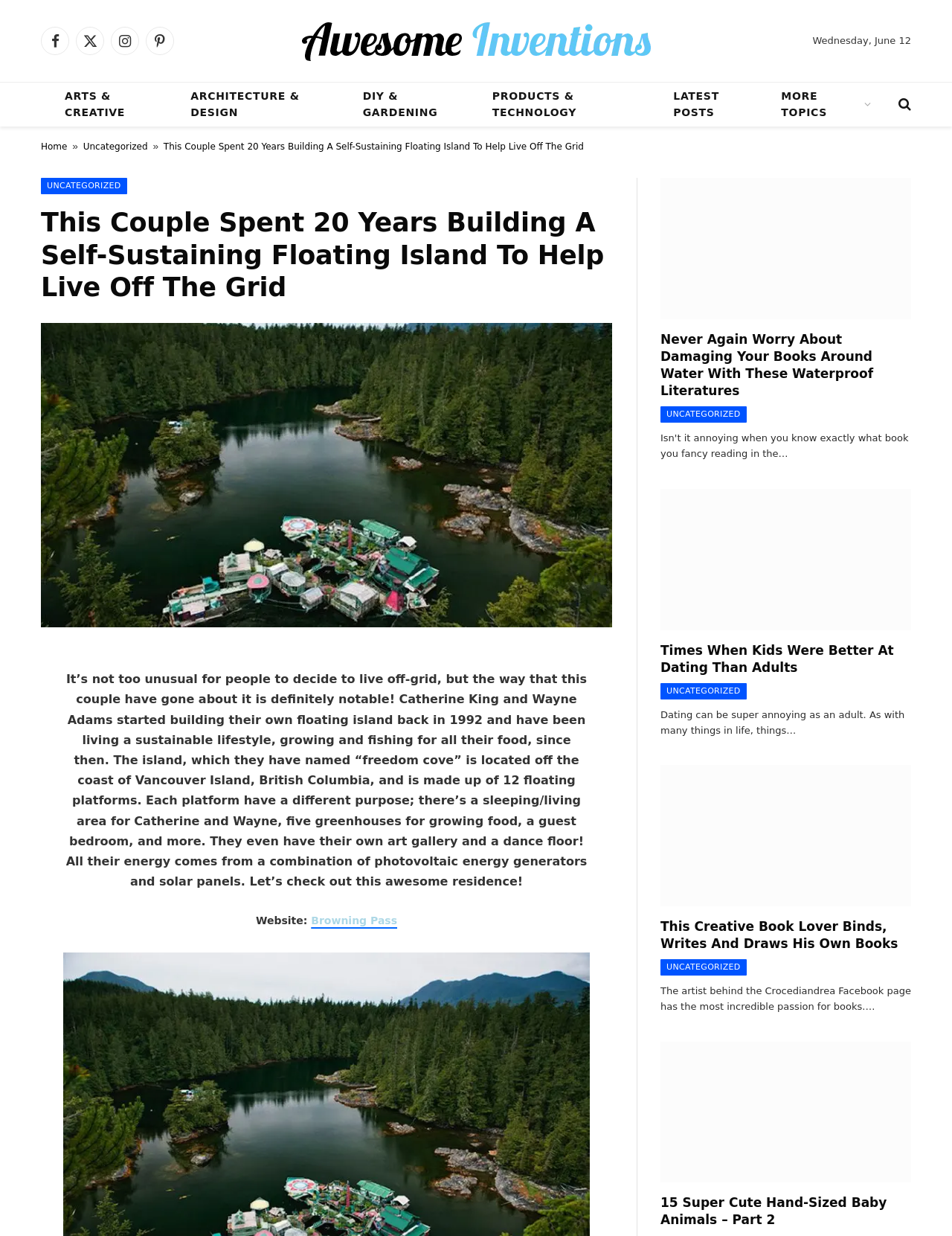Extract the main heading text from the webpage.

This Couple Spent 20 Years Building A Self-Sustaining Floating Island To Help Live Off The Grid